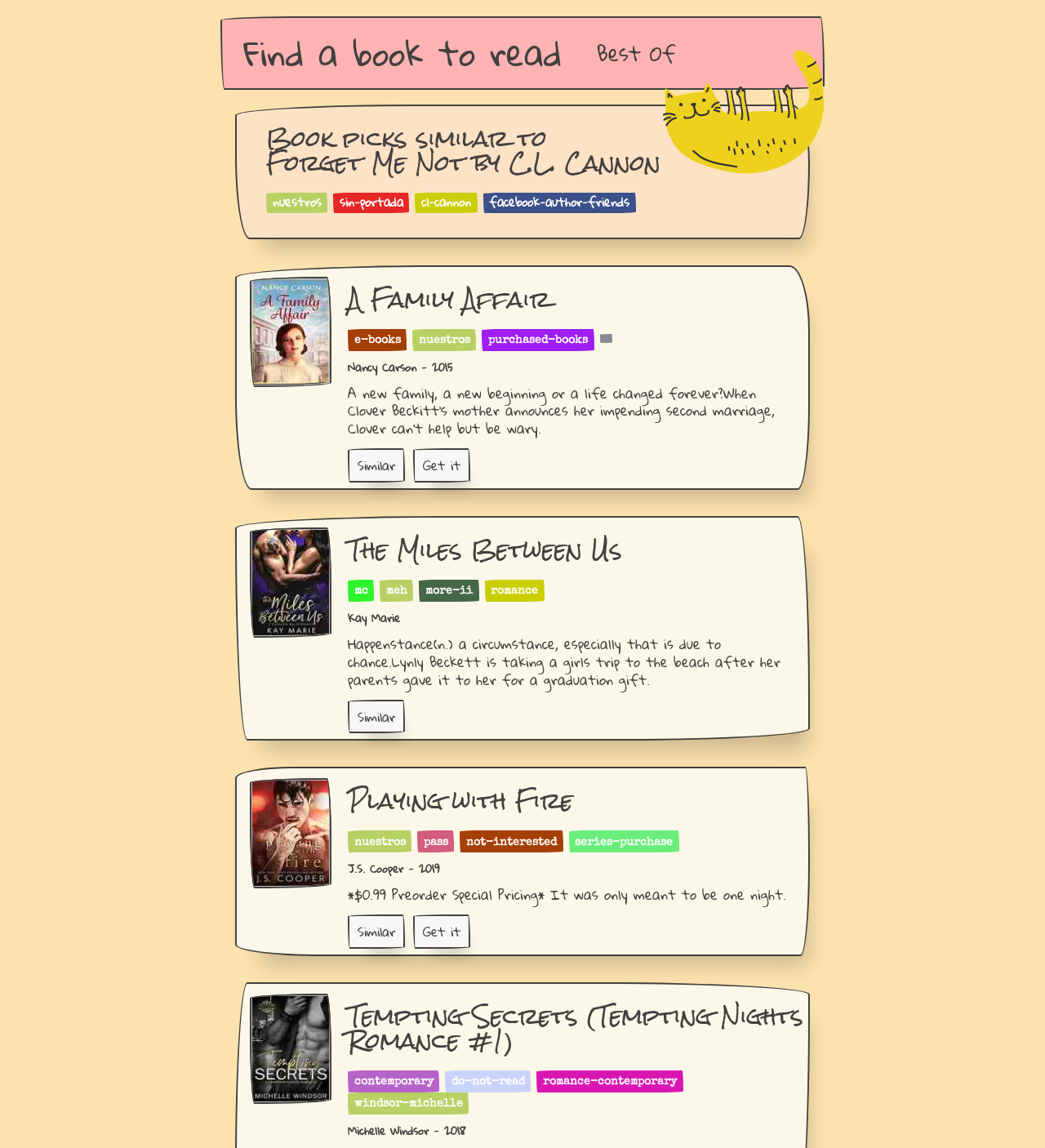Find the bounding box coordinates of the element's region that should be clicked in order to follow the given instruction: "Get 'Playing with Fire'". The coordinates should consist of four float numbers between 0 and 1, i.e., [left, top, right, bottom].

[0.395, 0.8, 0.45, 0.823]